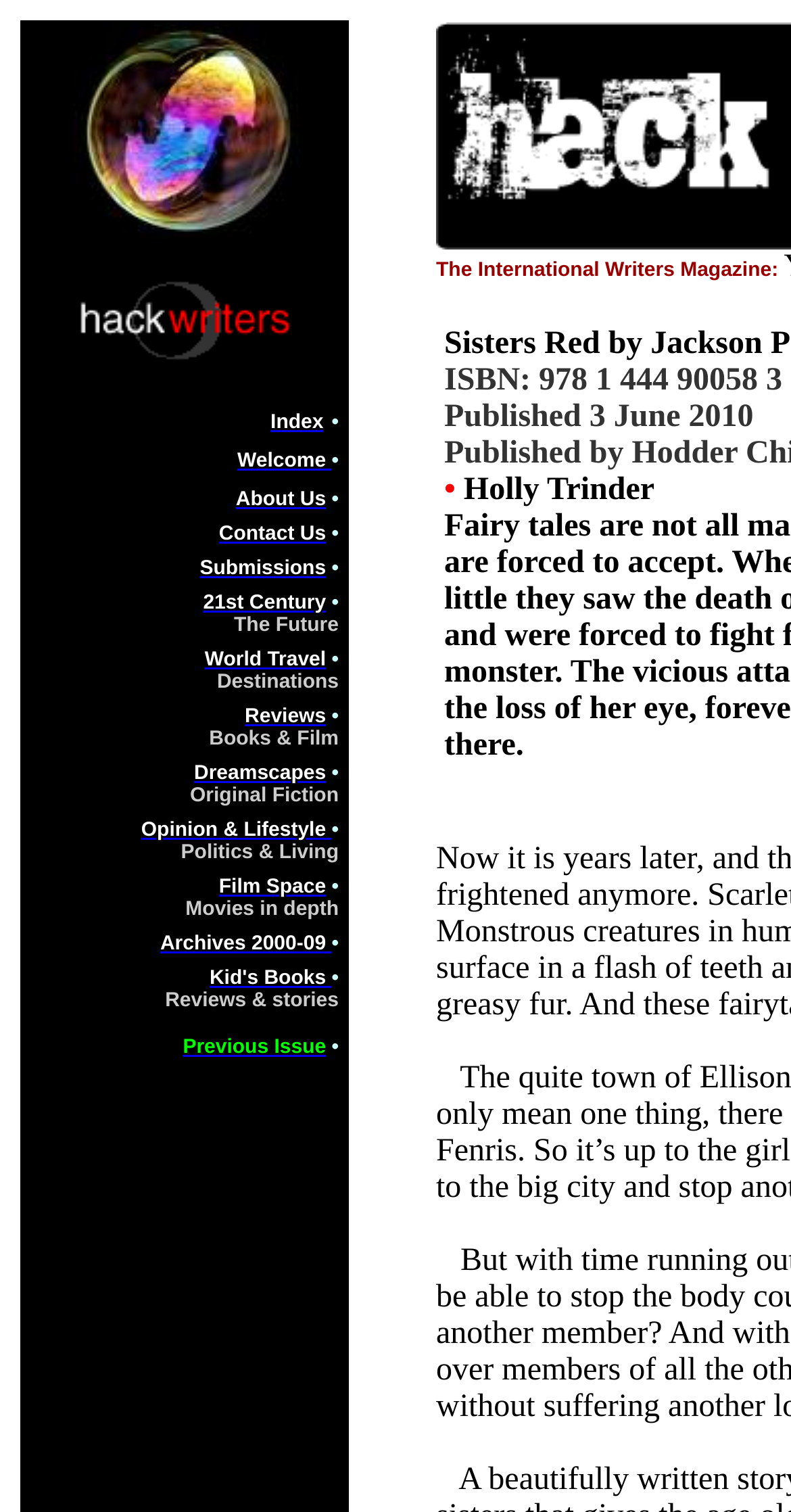Locate the UI element described as follows: "27 May, 2019". Return the bounding box coordinates as four float numbers between 0 and 1 in the order [left, top, right, bottom].

None